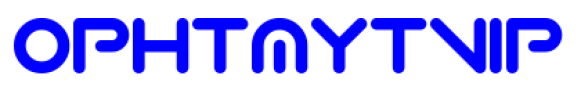Answer this question using a single word or a brief phrase:
What type of products are featured on the site?

home decor solutions